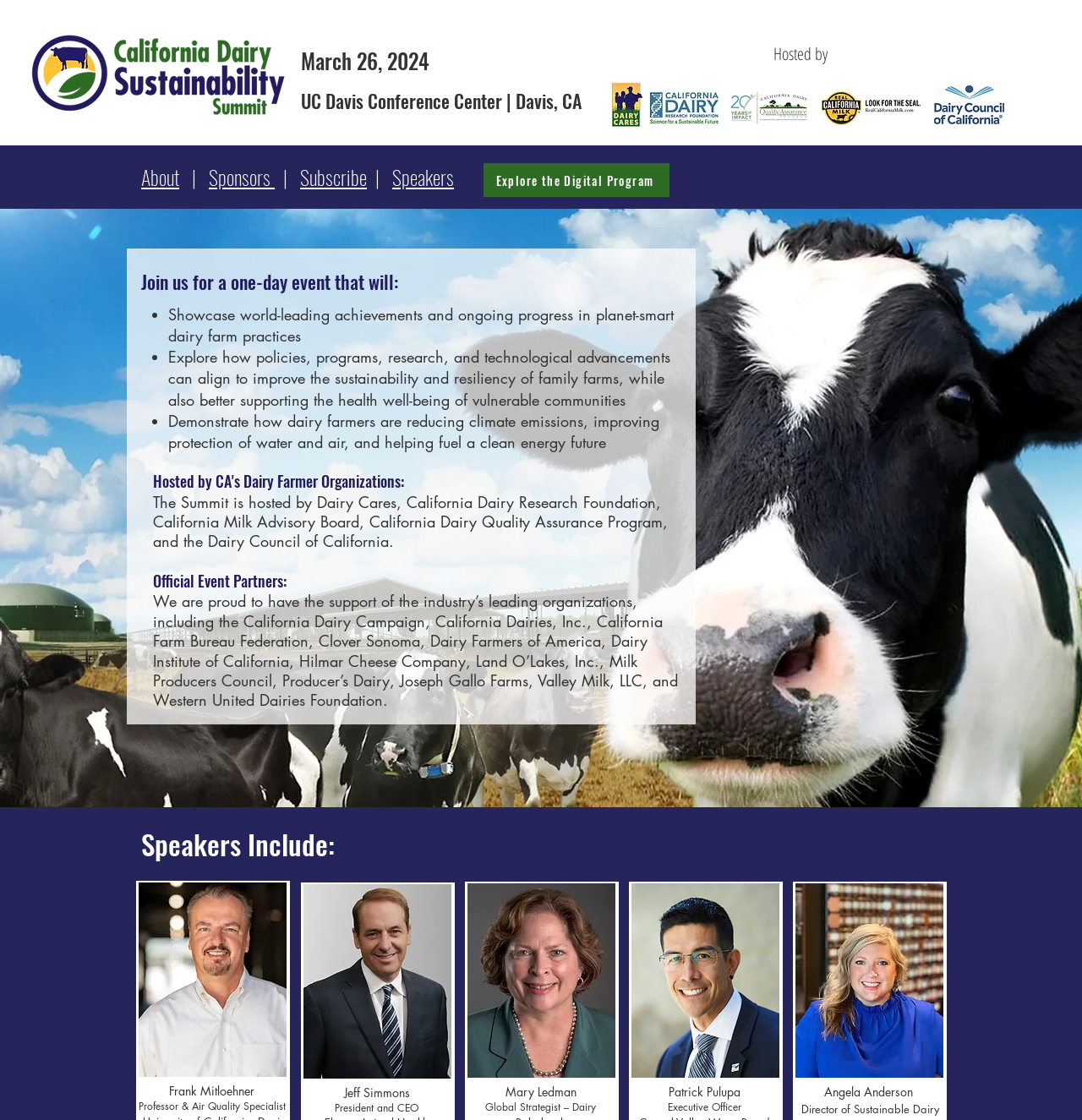Please identify the bounding box coordinates of the element I need to click to follow this instruction: "Explore the Digital Program".

[0.447, 0.146, 0.619, 0.176]